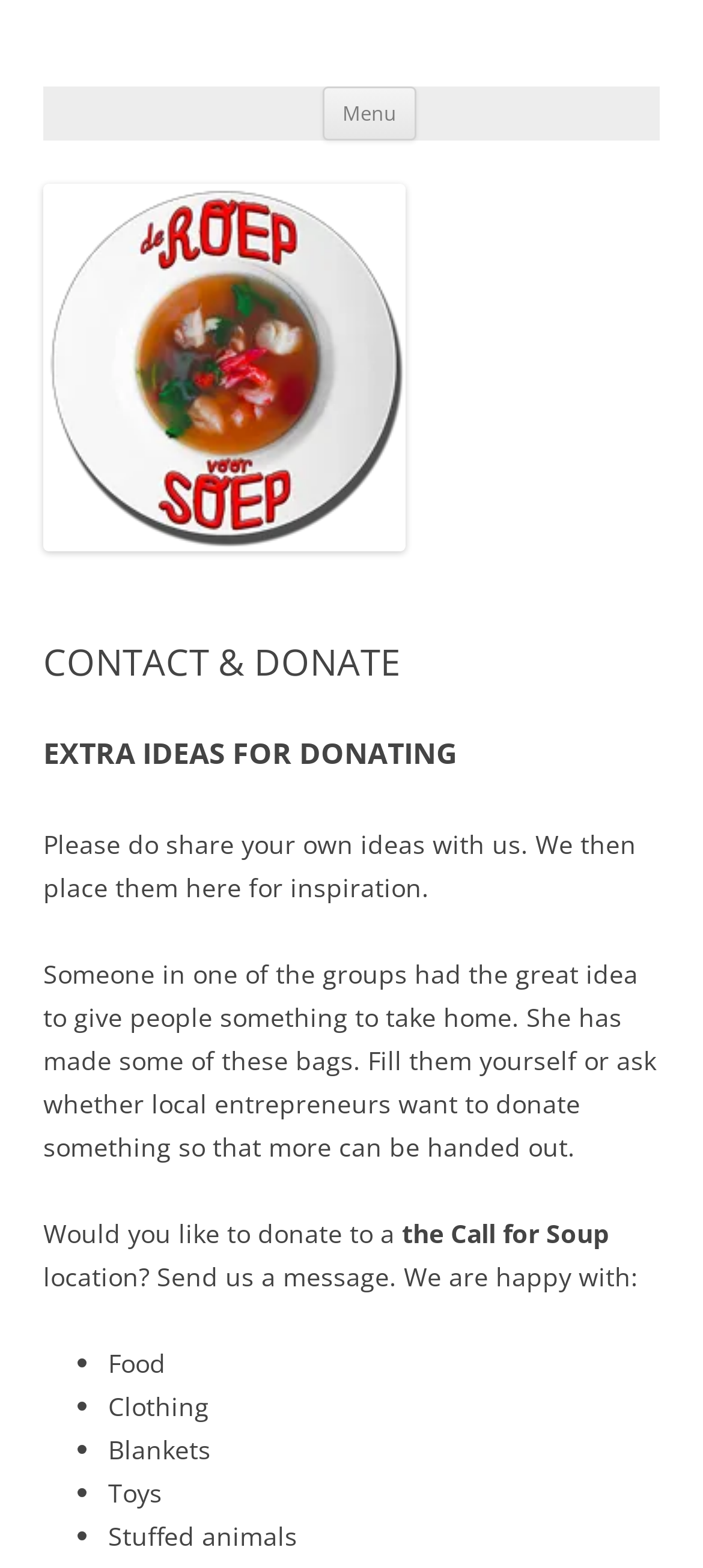Describe in detail what you see on the webpage.

The webpage is about "the Call for Soup" and its contact and donation information. At the top, there is a heading with the title "the Call for Soup" and a link with the same text. Below it, there is a button labeled "Menu" and a link to "Skip to content". 

On the left side, there is an image of "the Call for Soup" with a header section below it. The header section contains a heading "CONTACT & DONATE" and another heading "EXTRA IDEAS FOR DONATING" below it. 

Under the header section, there are several paragraphs of text. The first paragraph encourages users to share their own ideas for donating. The second paragraph describes an idea to give people something to take home, with an example of bags filled with items. The third paragraph asks users if they would like to donate to a specific location.

Below these paragraphs, there is a list of items that can be donated, including food, clothing, blankets, toys, and stuffed animals. Each item is preceded by a bullet point.